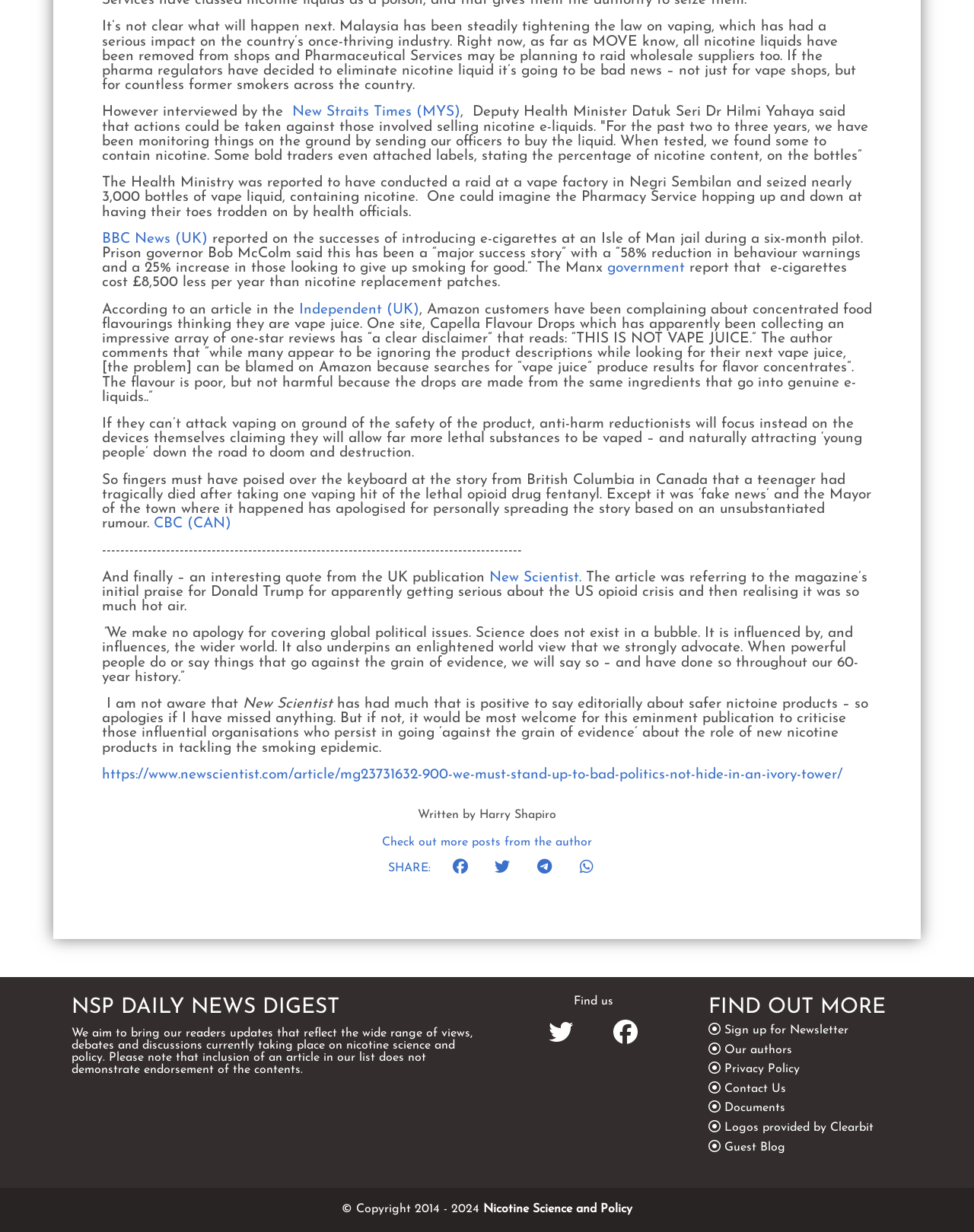Find the bounding box coordinates of the element to click in order to complete this instruction: "Sign up for Newsletter". The bounding box coordinates must be four float numbers between 0 and 1, denoted as [left, top, right, bottom].

[0.744, 0.831, 0.871, 0.841]